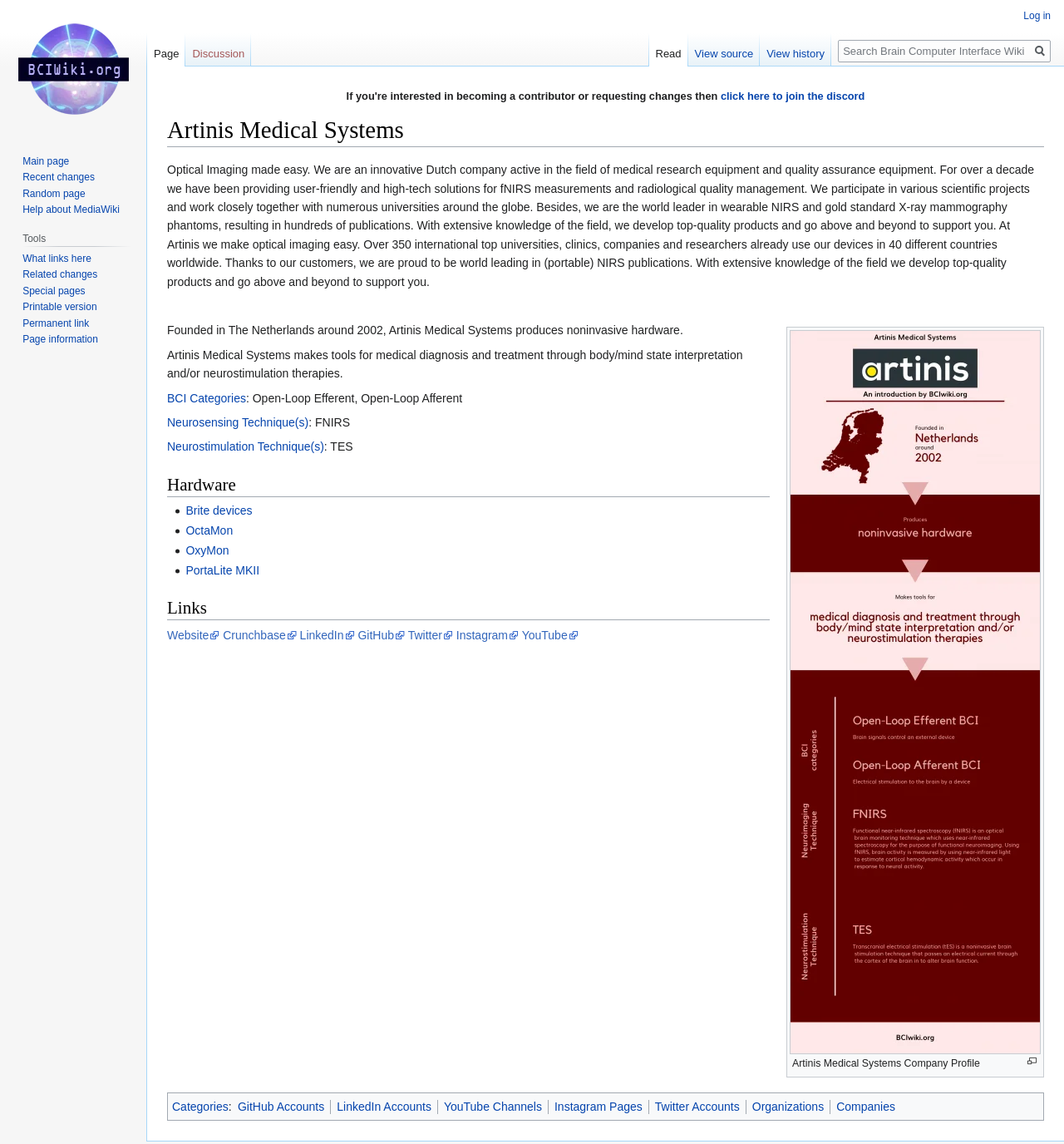What is the technique used in neurostimulation?
Based on the screenshot, provide a one-word or short-phrase response.

TES